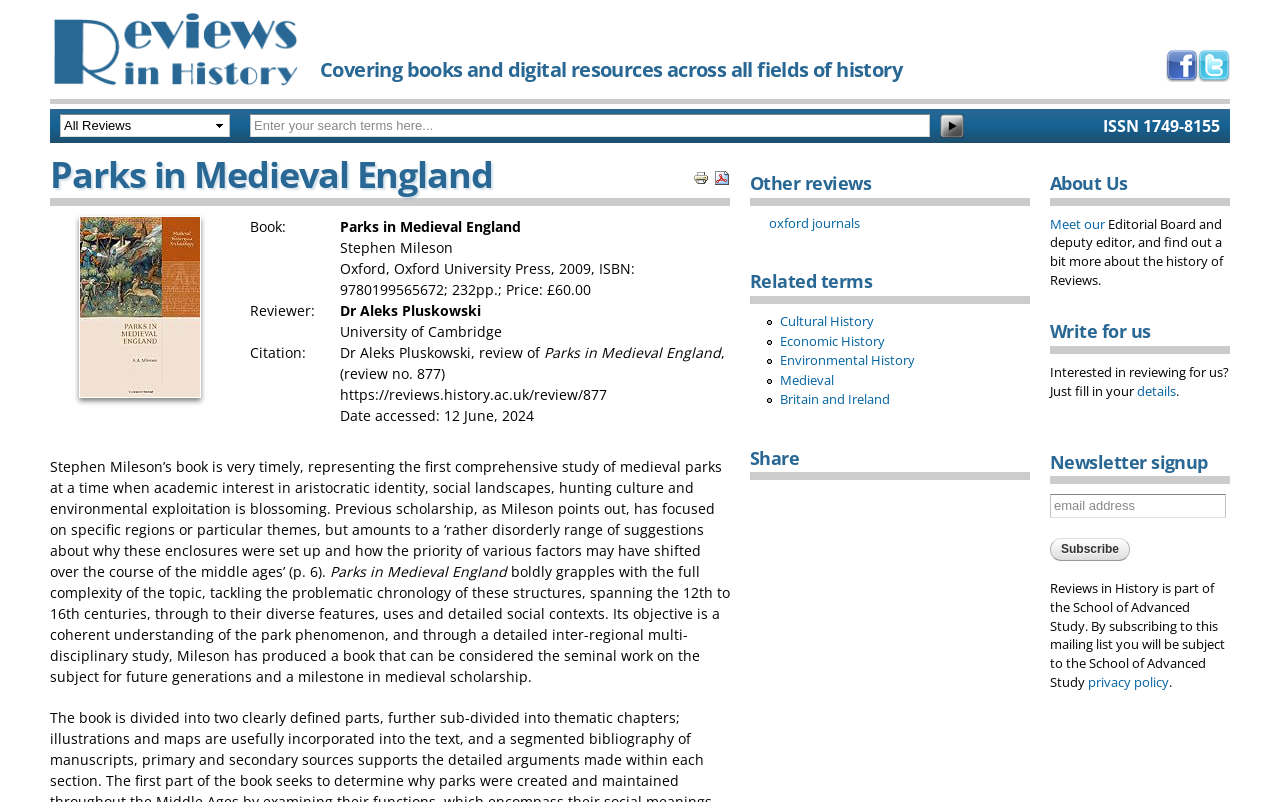From the webpage screenshot, identify the region described by oxford journals. Provide the bounding box coordinates as (top-left x, top-left y, bottom-right x, bottom-right y), with each value being a floating point number between 0 and 1.

[0.601, 0.268, 0.672, 0.289]